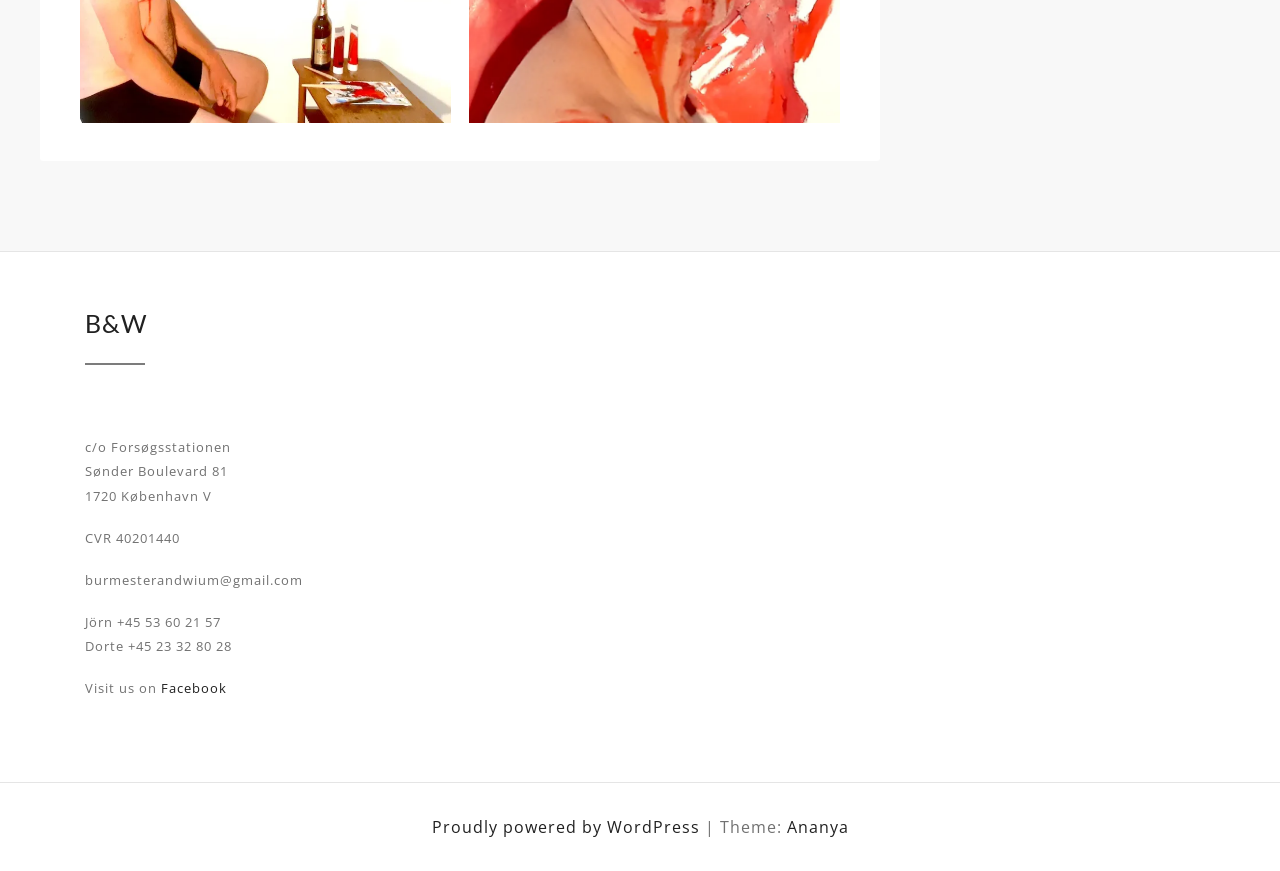What social media platform is linked?
Look at the image and respond with a single word or a short phrase.

Facebook